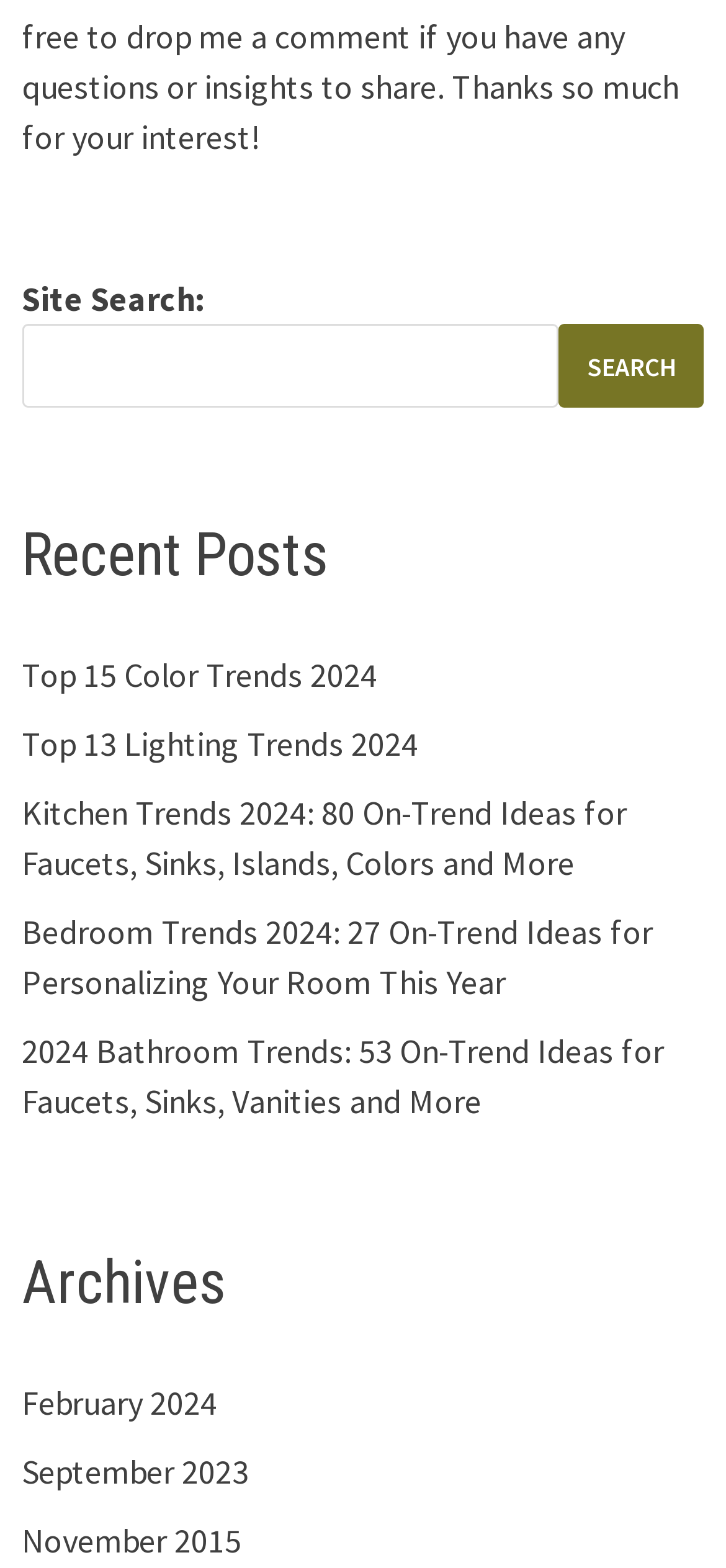How many links are there under the 'Recent Posts' and 'Archives' headings?
Refer to the image and give a detailed answer to the question.

I counted the number of links under the 'Recent Posts' heading, which is 5, and the number of links under the 'Archives' heading, which is 4. In total, there are 5 + 4 = 9 links.